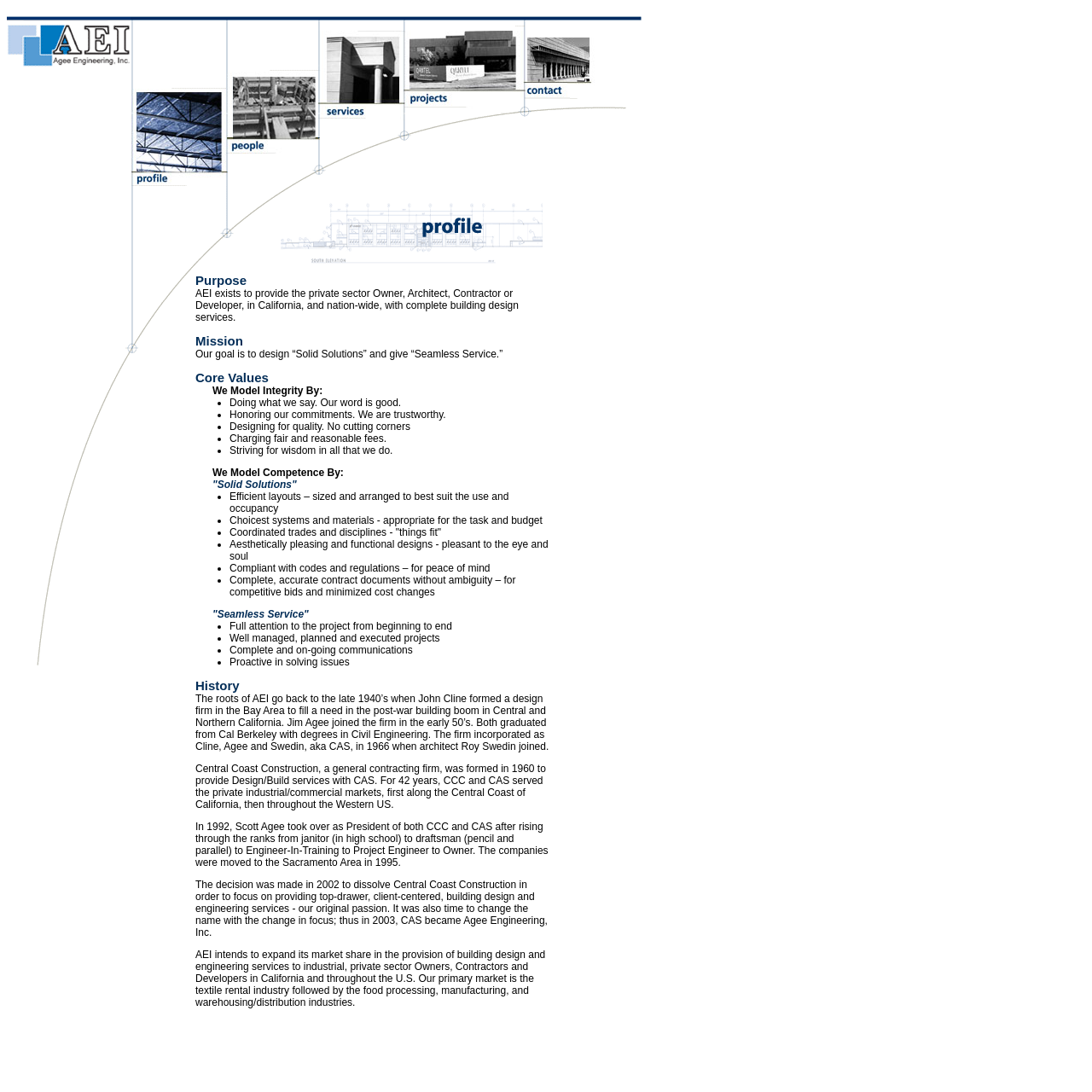Using the provided element description, identify the bounding box coordinates as (top-left x, top-left y, bottom-right x, bottom-right y). Ensure all values are between 0 and 1. Description: name="icontact"

[0.476, 0.08, 0.545, 0.091]